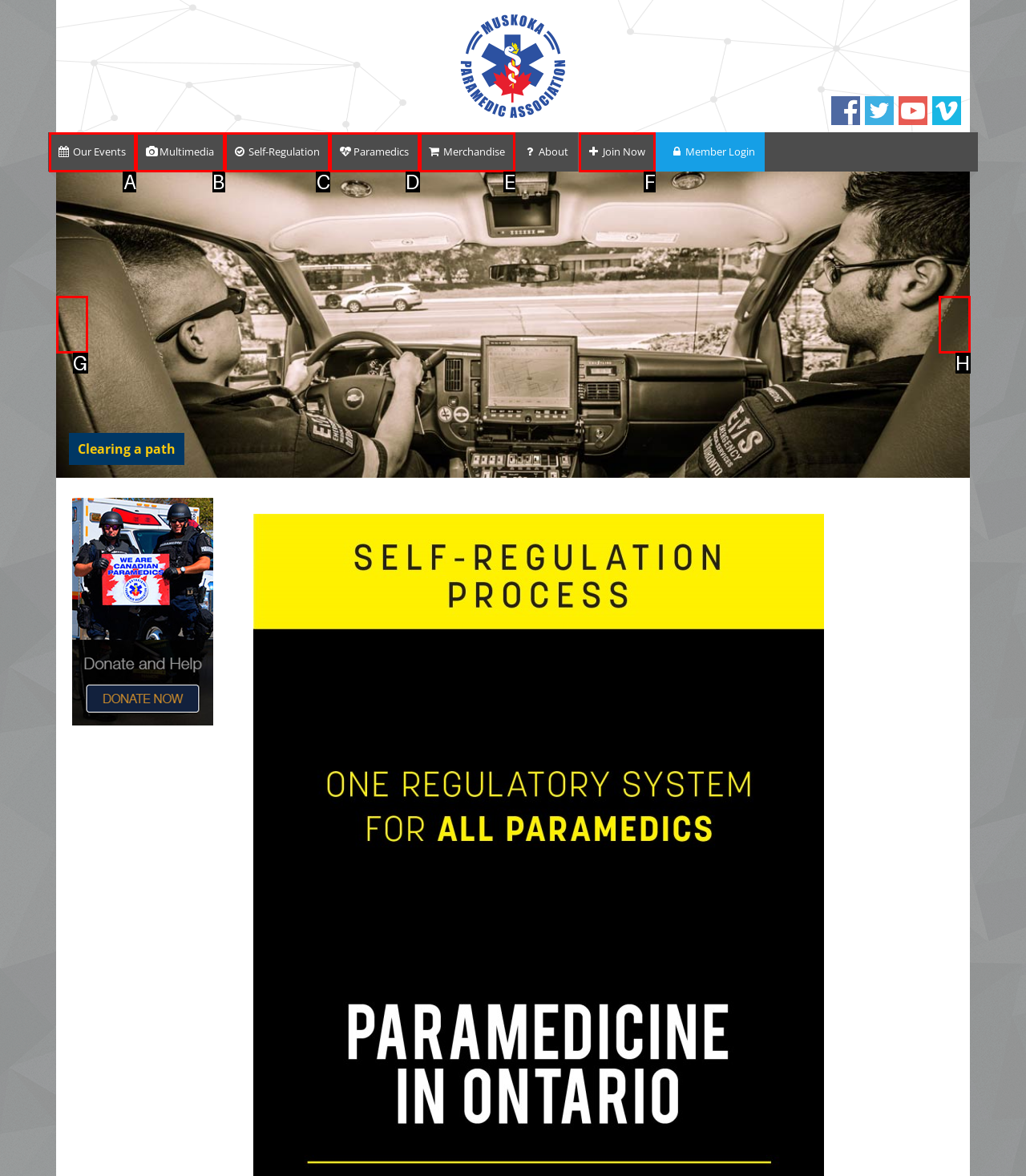Based on the element described as: Multimedia
Find and respond with the letter of the correct UI element.

B